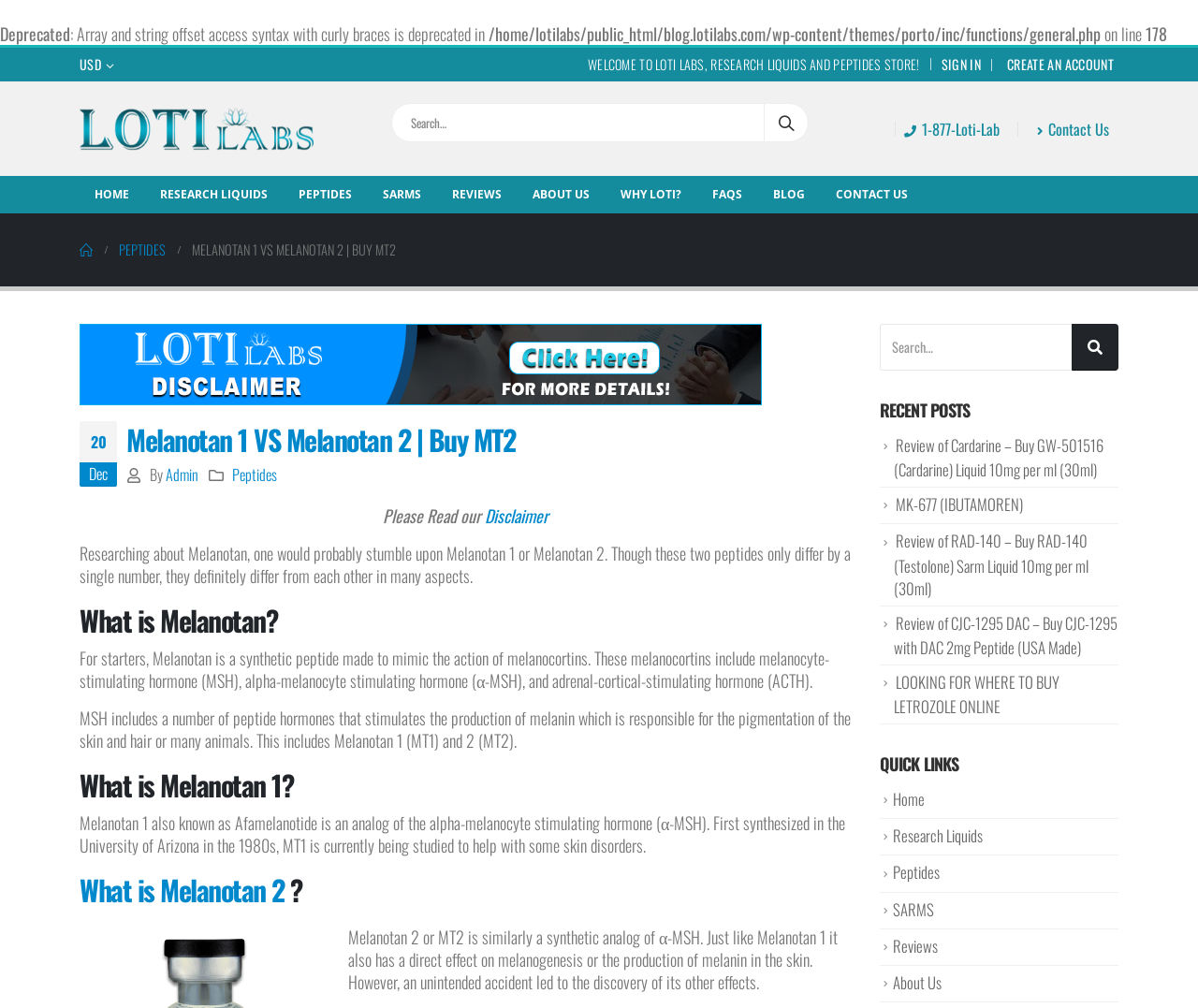What is the 'Disclaimer' link for?
Based on the image, respond with a single word or phrase.

To provide legal information